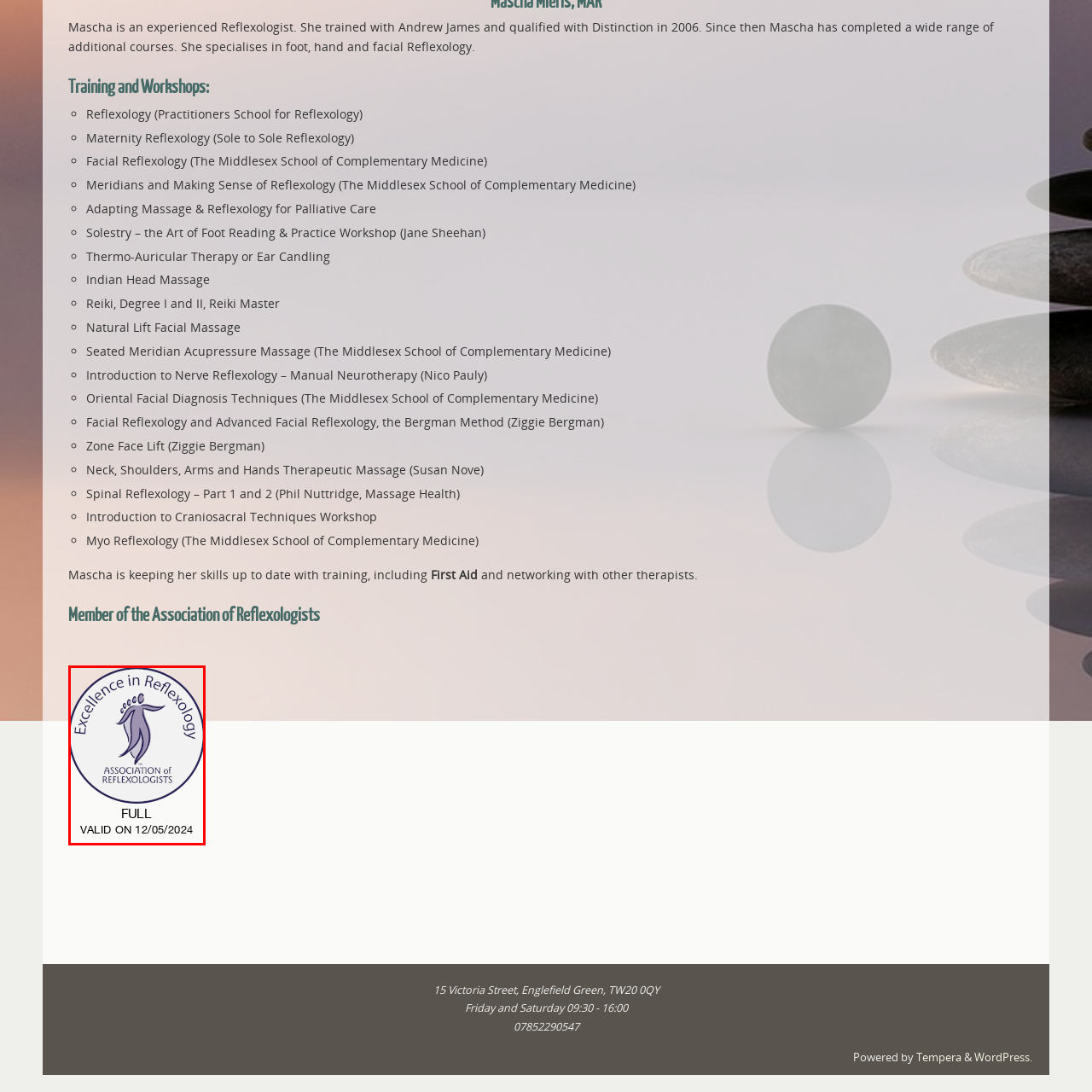Examine the portion within the green circle, What is the status indicated on the badge? 
Reply succinctly with a single word or phrase.

FULL